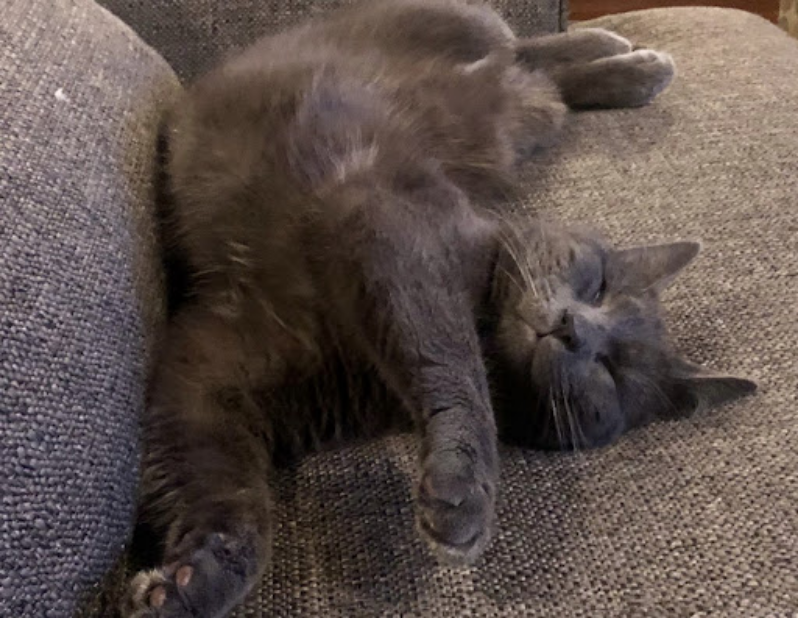Present a detailed portrayal of the image.

In this heartwarming image, a beautiful gray cat named Rocky Bleu is captured in a relaxed pose on a cozy sofa. The cat is sprawled out comfortably, with its eyes gently closed, embodying a state of blissful tranquility. The soft texture of the sofa complements Rocky's plush fur, creating a serene atmosphere that invites a sense of calm. This moment reflects the joy and companionship that pets bring into our lives, as highlighted in the accompanying text from a blog post discussing the significance of pets, particularly for children. The image serves as a delightful reminder of how pets, like Rocky, can enhance our daily experiences and foster a nurturing environment in a household.